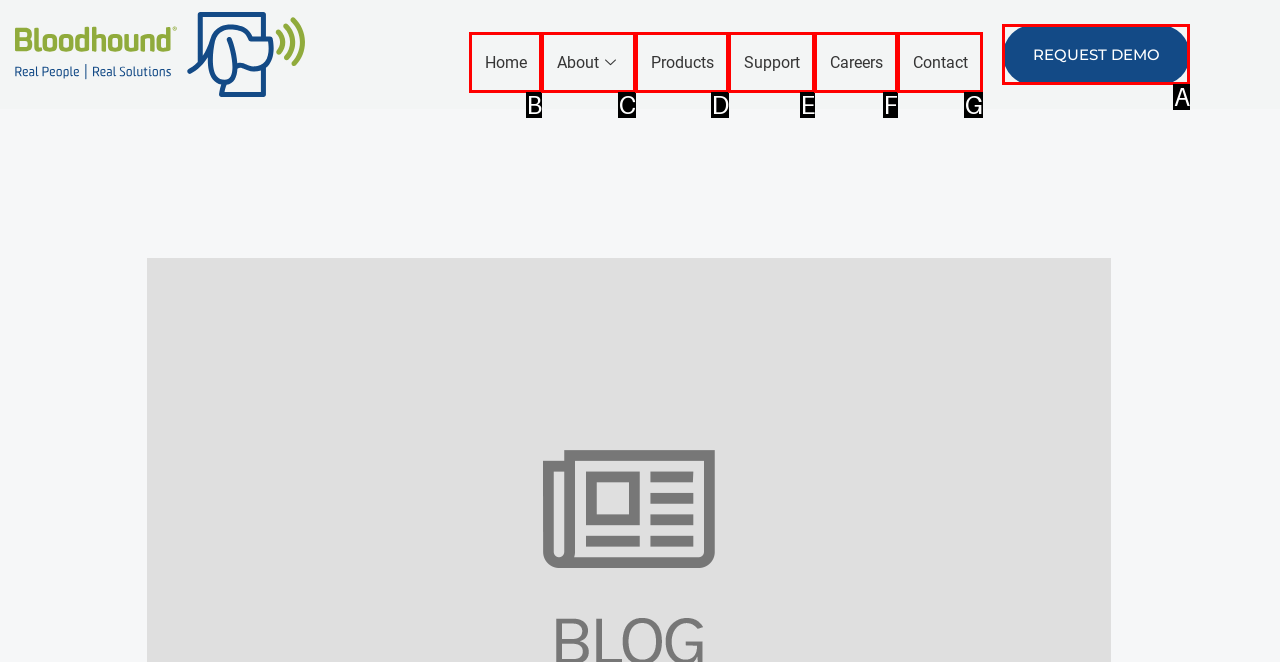Tell me which one HTML element best matches the description: Careers
Answer with the option's letter from the given choices directly.

F